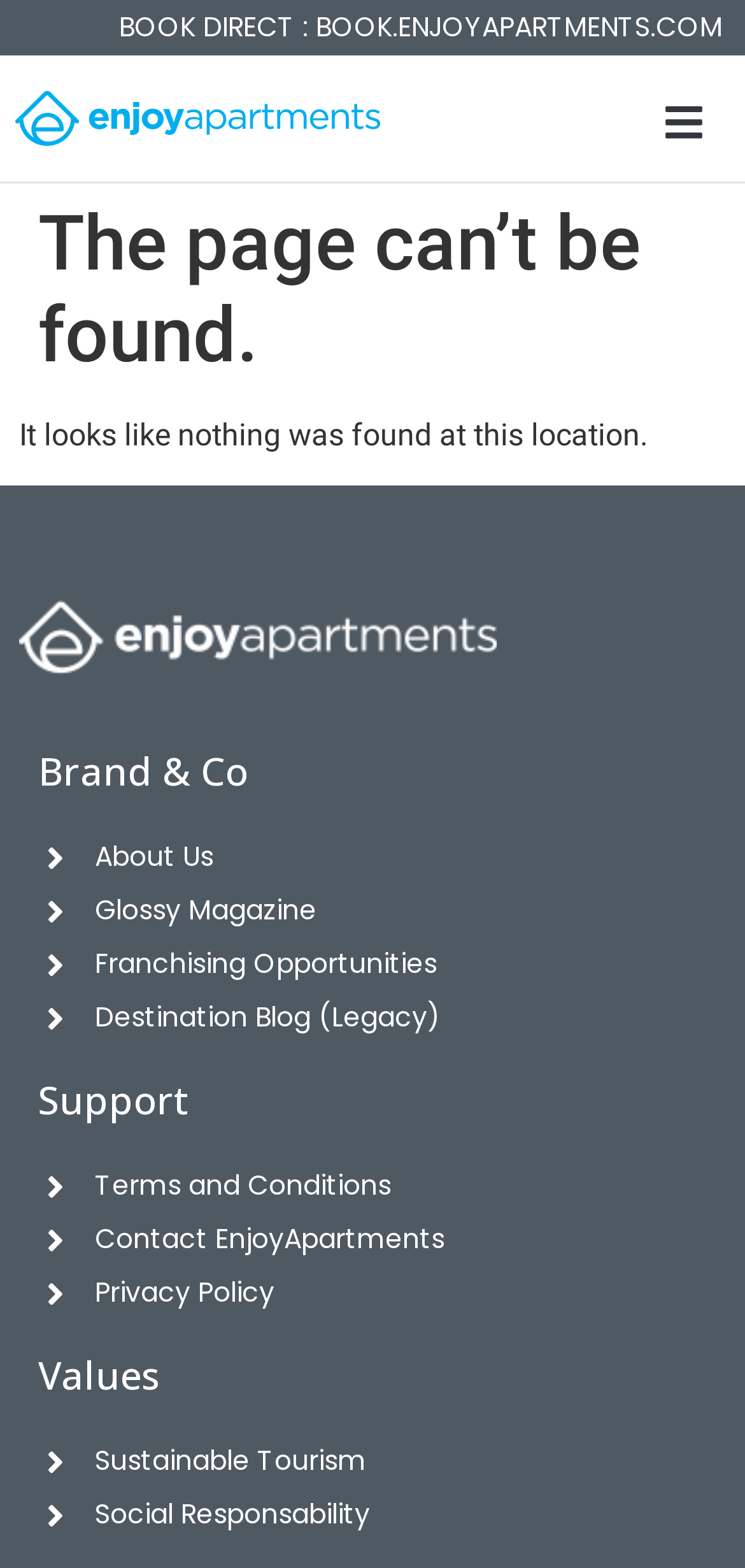Please determine the bounding box coordinates of the element to click on in order to accomplish the following task: "Go to About Us". Ensure the coordinates are four float numbers ranging from 0 to 1, i.e., [left, top, right, bottom].

[0.051, 0.529, 0.949, 0.563]